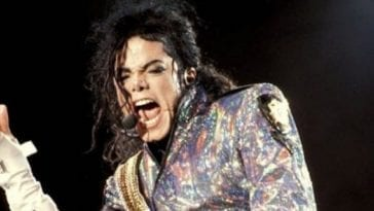Detail the scene shown in the image extensively.

The image showcases the legendary Michael Jackson in an electrifying performance, embodying the energy and charisma that made him a global icon. Wearing a dazzling, sequined jacket that reflects vibrant lights, he captivates the audience with his signature dance moves and vocal prowess. His expressive face, filled with passion and intensity, illustrates the connection he shared with his fans during live shows. This photo is reminiscent of his dynamic stage presence, particularly during his famous concerts, where he often mesmerized viewers with his extraordinary talent and showmanship. This image is likely part of a larger discussion about Michael Jackson's impact on music and dance, showcasing him as one of the top performers in entertainment history.